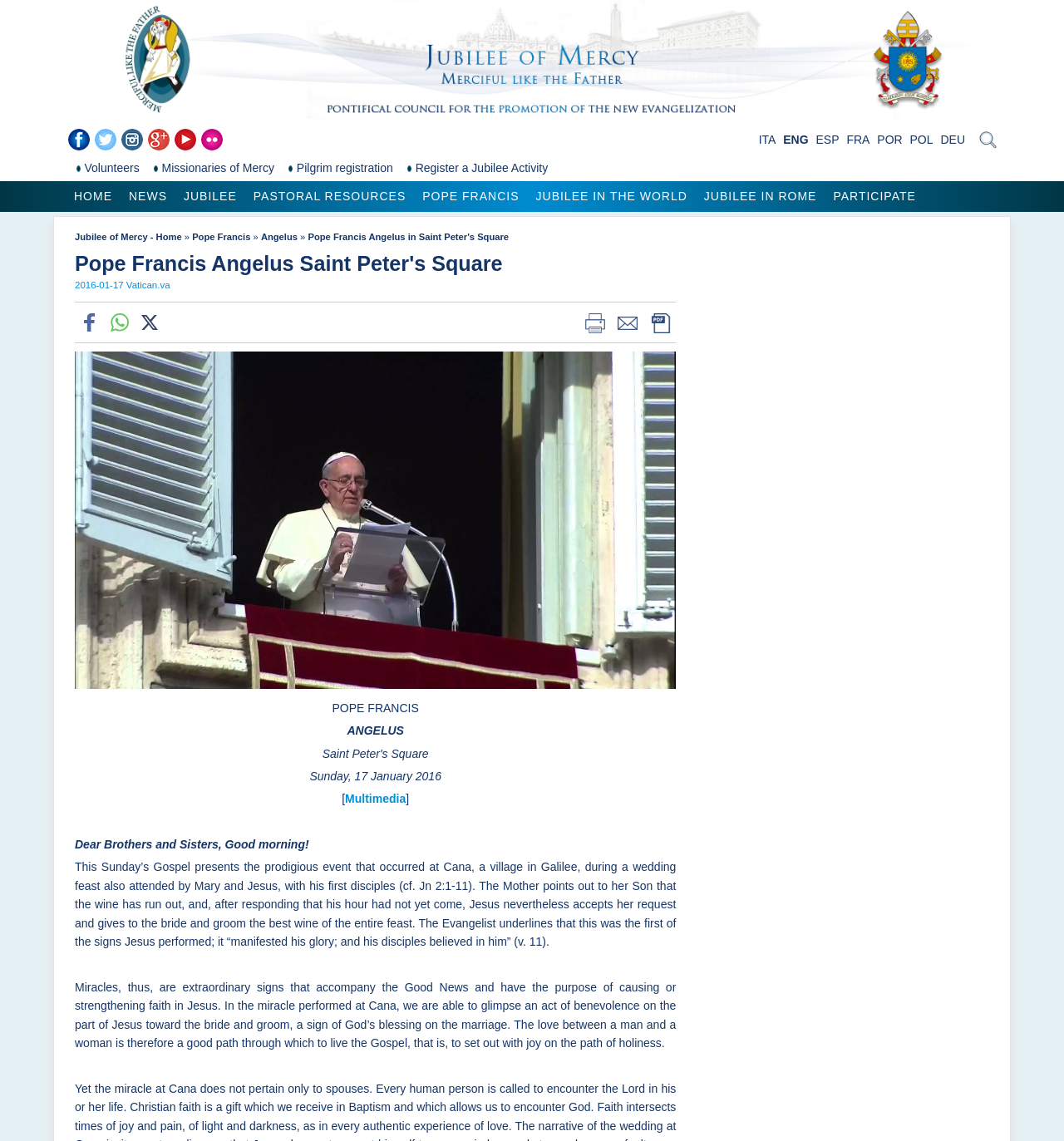Locate the bounding box coordinates of the area you need to click to fulfill this instruction: 'Share on Facebook'. The coordinates must be in the form of four float numbers ranging from 0 to 1: [left, top, right, bottom].

[0.072, 0.266, 0.097, 0.298]